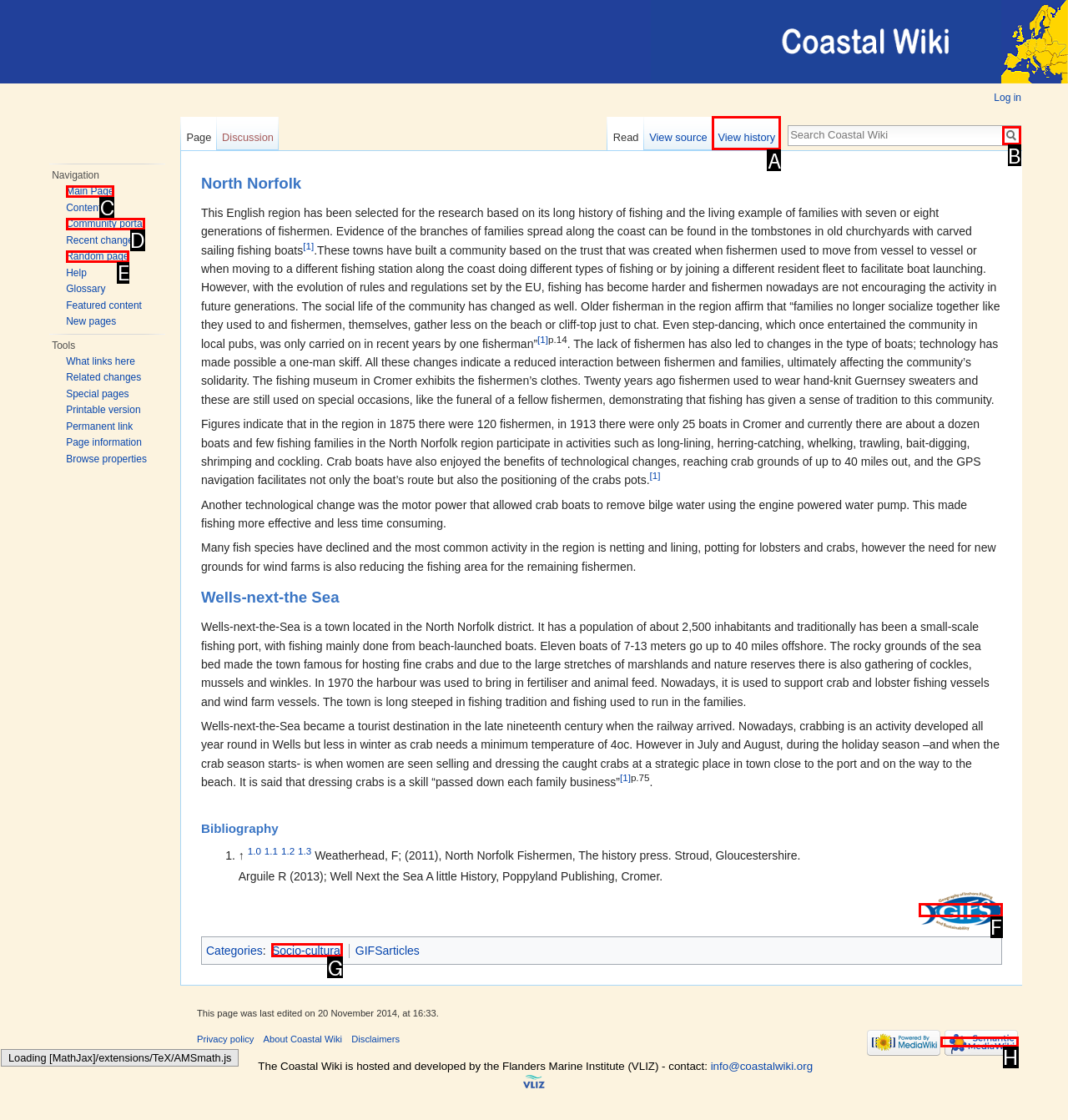From the given options, indicate the letter that corresponds to the action needed to complete this task: view history. Respond with only the letter.

A